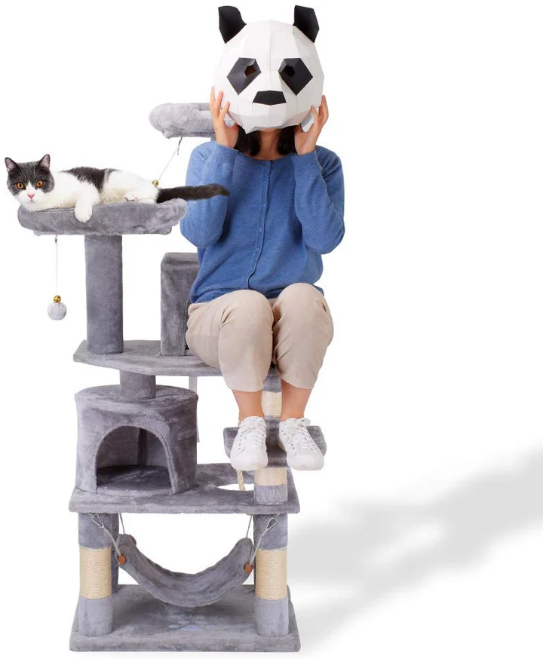What is the color of the cat?
Carefully analyze the image and provide a detailed answer to the question.

The caption describes the cat as being 'gray and white', which suggests that the cat has a coat with both gray and white colors.